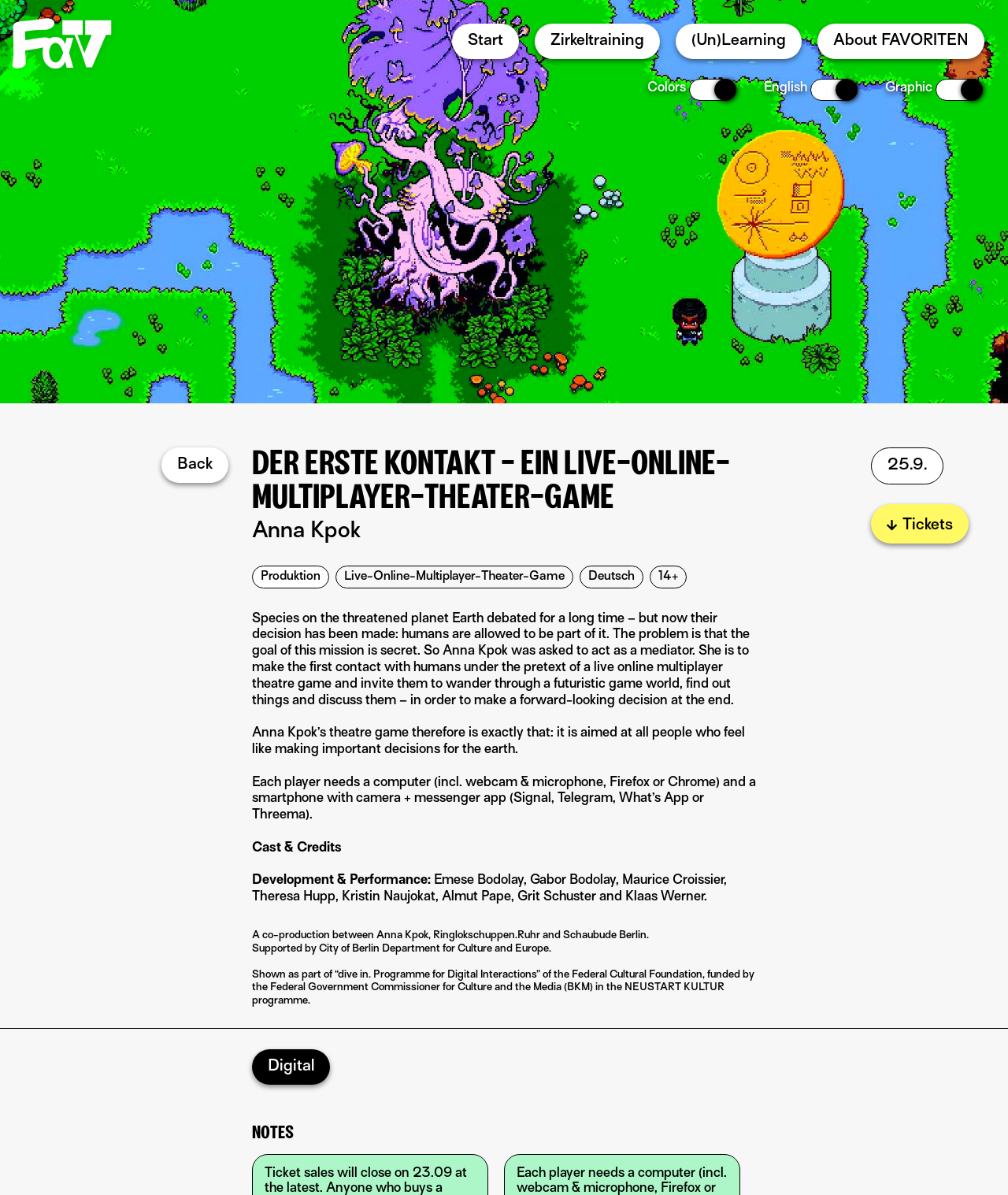Describe every aspect of the webpage in a detailed manner.

The webpage is about a live online multiplayer theater game called "Der erste Kontakt" (The First Contact) presented by Favoriten Festival. At the top left corner, there is a logo of Favoriten Festival. Below the logo, there are four main navigation links: "Start", "Zirkeltraining", "(Un)Learning", and "About FAVORITEN". 

To the right of these links, there is a "Menu" button, followed by three options: "Colors", "English", and "Graphic". The "Graphic" option has a "Back" link and a date "25.9." below it. Next to the date, there is a "Tickets" link with a small image beside it.

The main content of the page is divided into sections. The first section has a heading "DER ERSTE KONTAKT - EIN LIVE-ONLINE-MULTIPLAYER-THEATER-GAME" followed by the name of the creator, "Anna Kpok". Below this, there are details about the production, including the type of game, language, and age restriction.

The next section describes the game's storyline, where humans are allowed to participate in a mission, but the goal is secret. The game is designed to make players discuss and make decisions for the earth. The section also provides technical requirements for players, including a computer and a smartphone with specific apps.

Further down, there are sections for "Cast & Credits", "Development & Performance", and a list of contributors. The page also acknowledges the co-producers and supporters of the game, including the City of Berlin Department for Culture and Europe and the Federal Cultural Foundation.

At the bottom of the page, there is a link to "Digital" and a heading "NOTES".